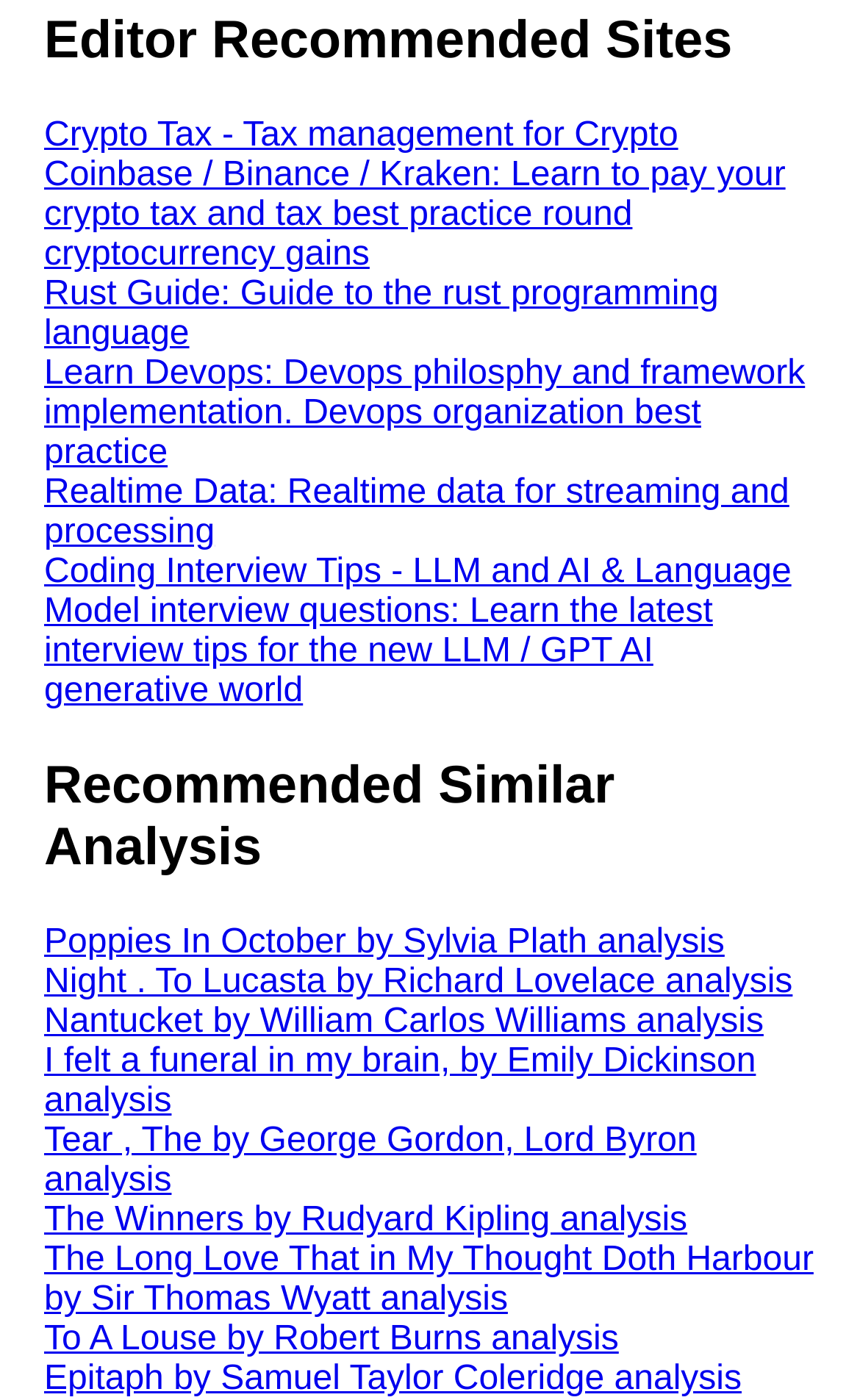What is the common theme among the links under 'Editor Recommended Sites'?
Please describe in detail the information shown in the image to answer the question.

The links under 'Editor Recommended Sites' are related to learning and development, including topics like Crypto Tax, Rust programming language, Devops, Realtime Data, and Coding Interview Tips, which all fall under the category of learning and development.